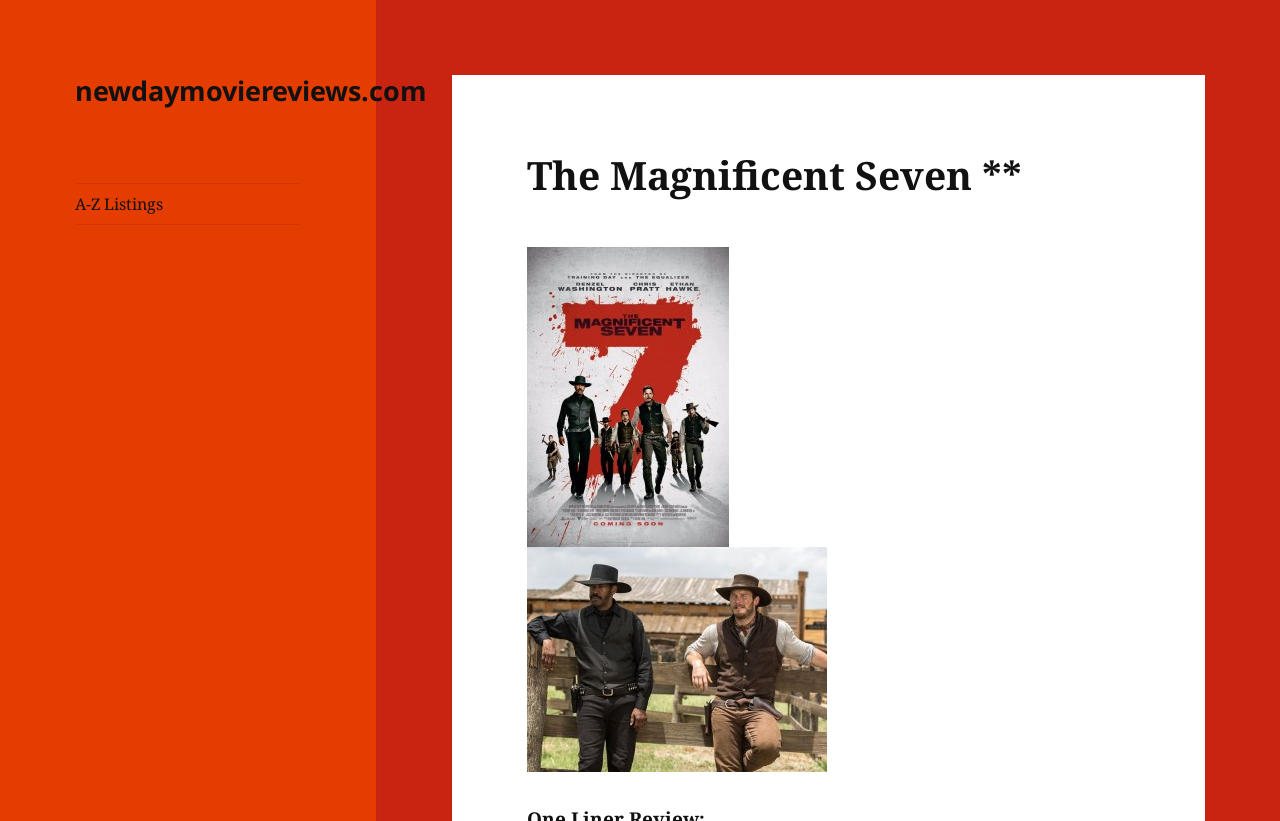Please determine the heading text of this webpage.

The Magnificent Seven **